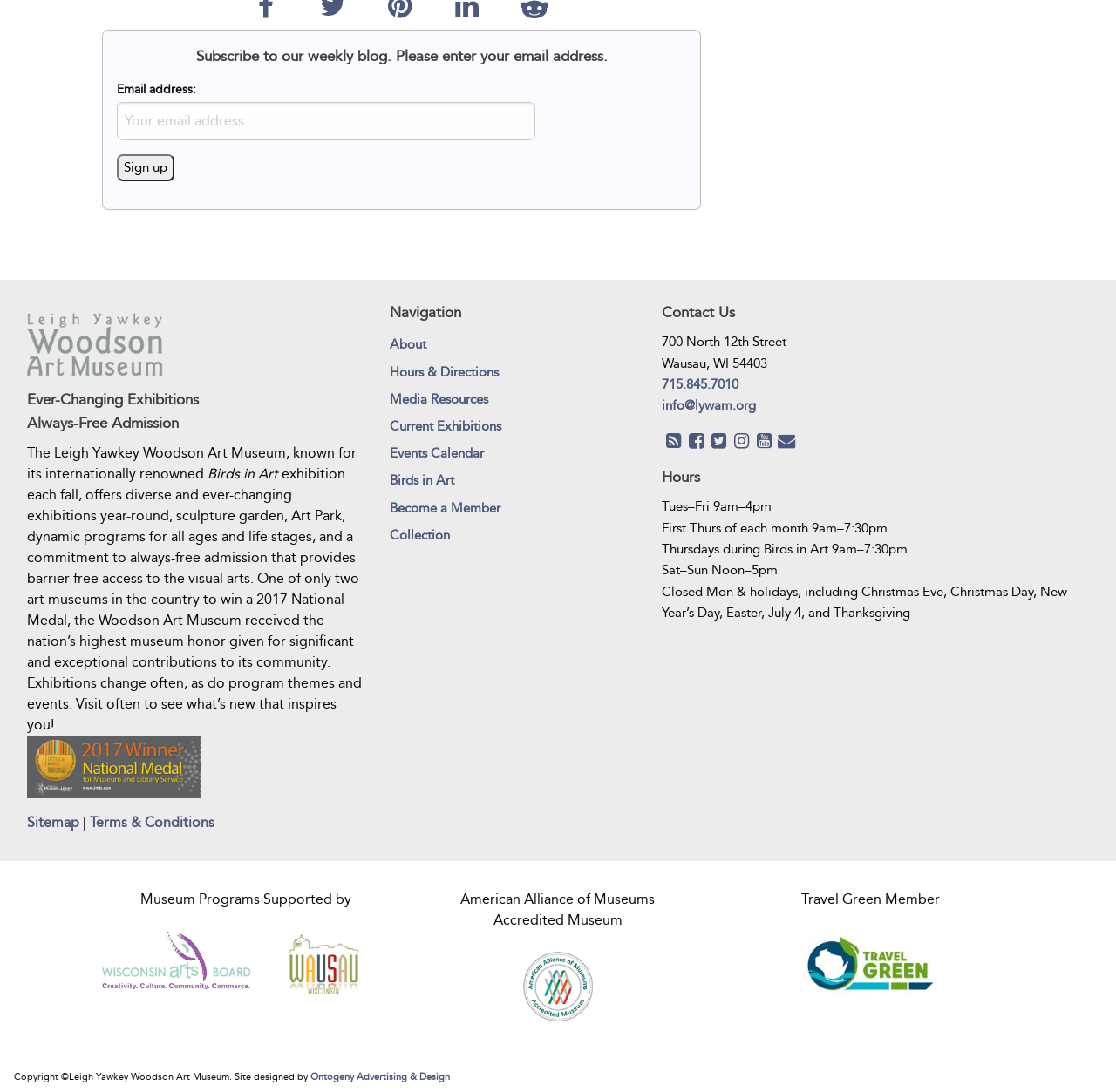Provide the bounding box coordinates of the HTML element described as: "Ontogeny Advertising & Design". The bounding box coordinates should be four float numbers between 0 and 1, i.e., [left, top, right, bottom].

[0.278, 0.981, 0.403, 0.991]